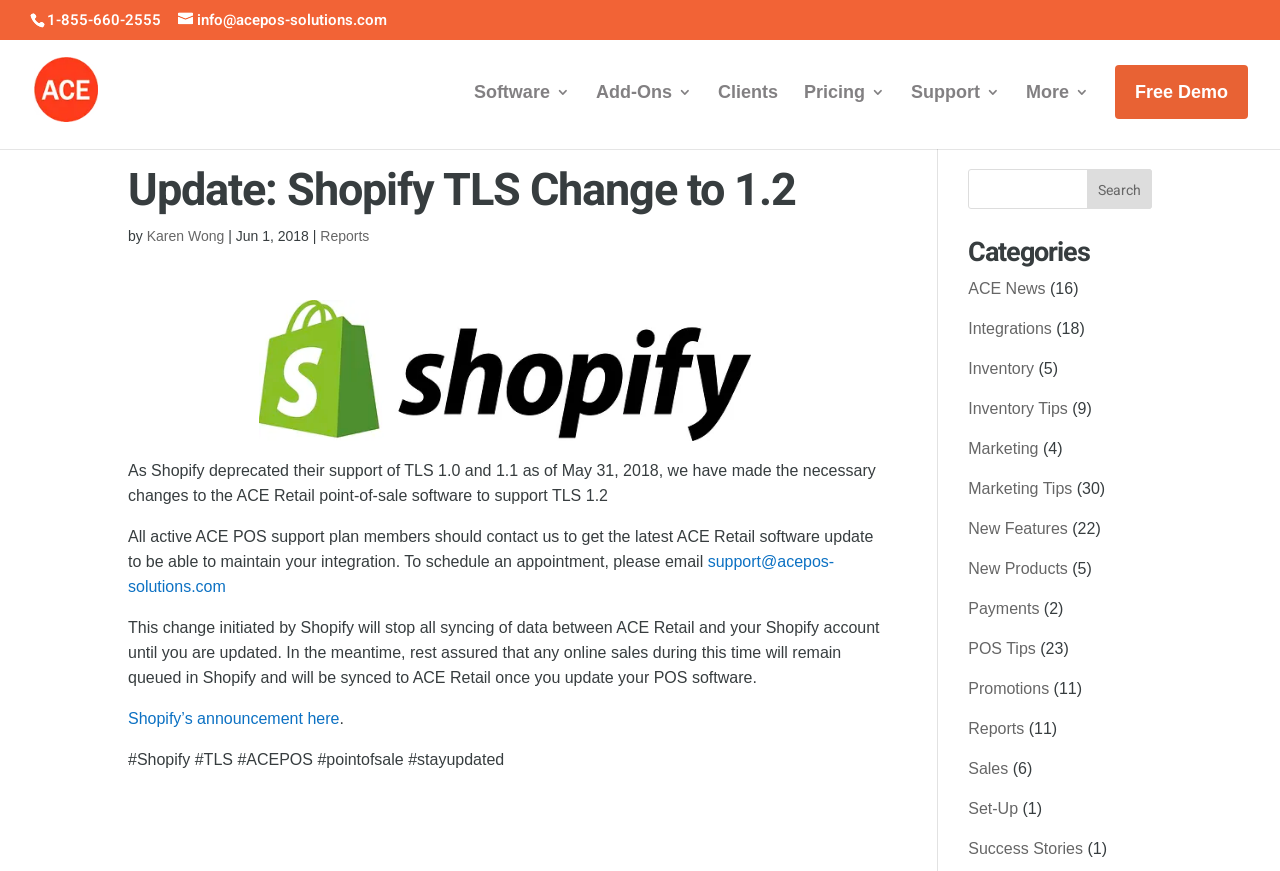Locate the UI element described by Pricing in the provided webpage screenshot. Return the bounding box coordinates in the format (top-left x, top-left y, bottom-right x, bottom-right y), ensuring all values are between 0 and 1.

[0.628, 0.098, 0.691, 0.154]